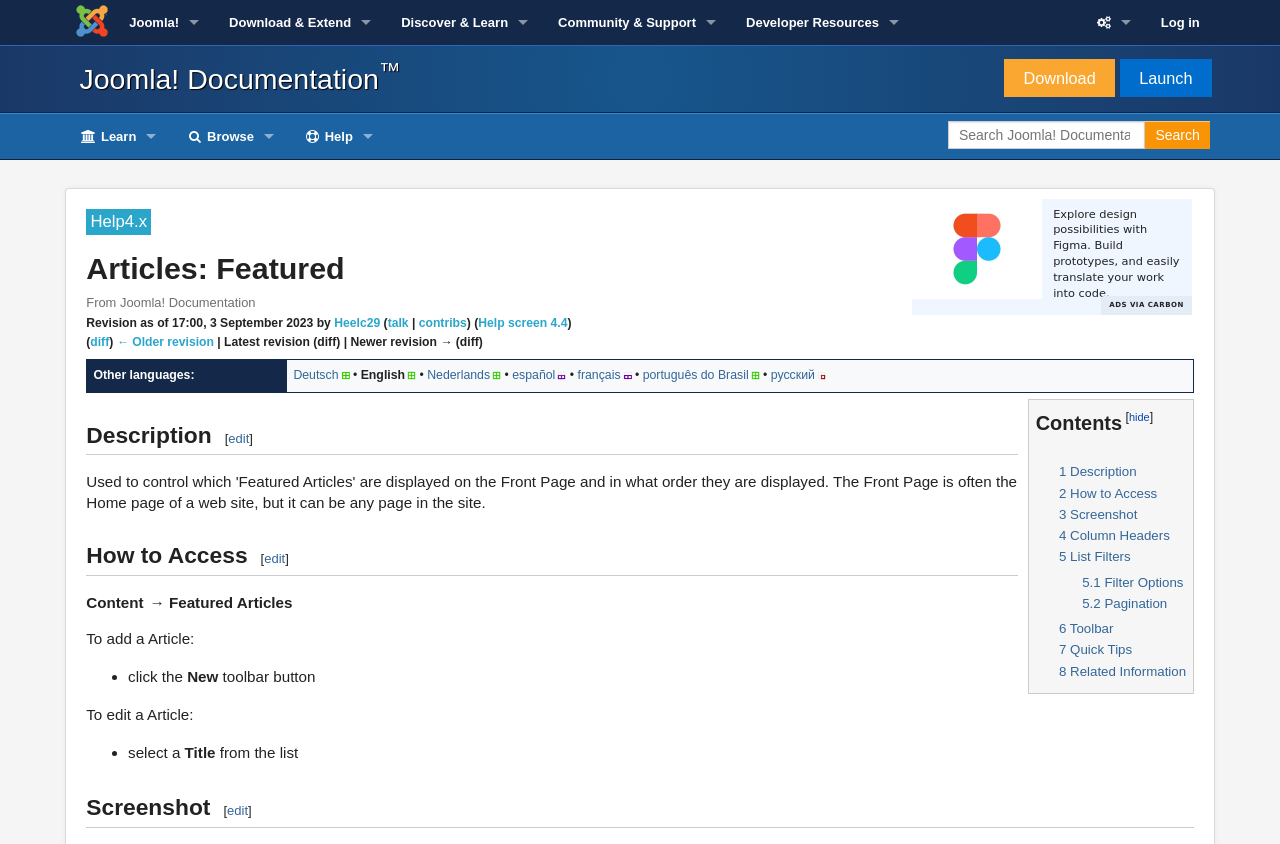Please pinpoint the bounding box coordinates for the region I should click to adhere to this instruction: "Learn more about Joomla!".

[0.051, 0.135, 0.134, 0.188]